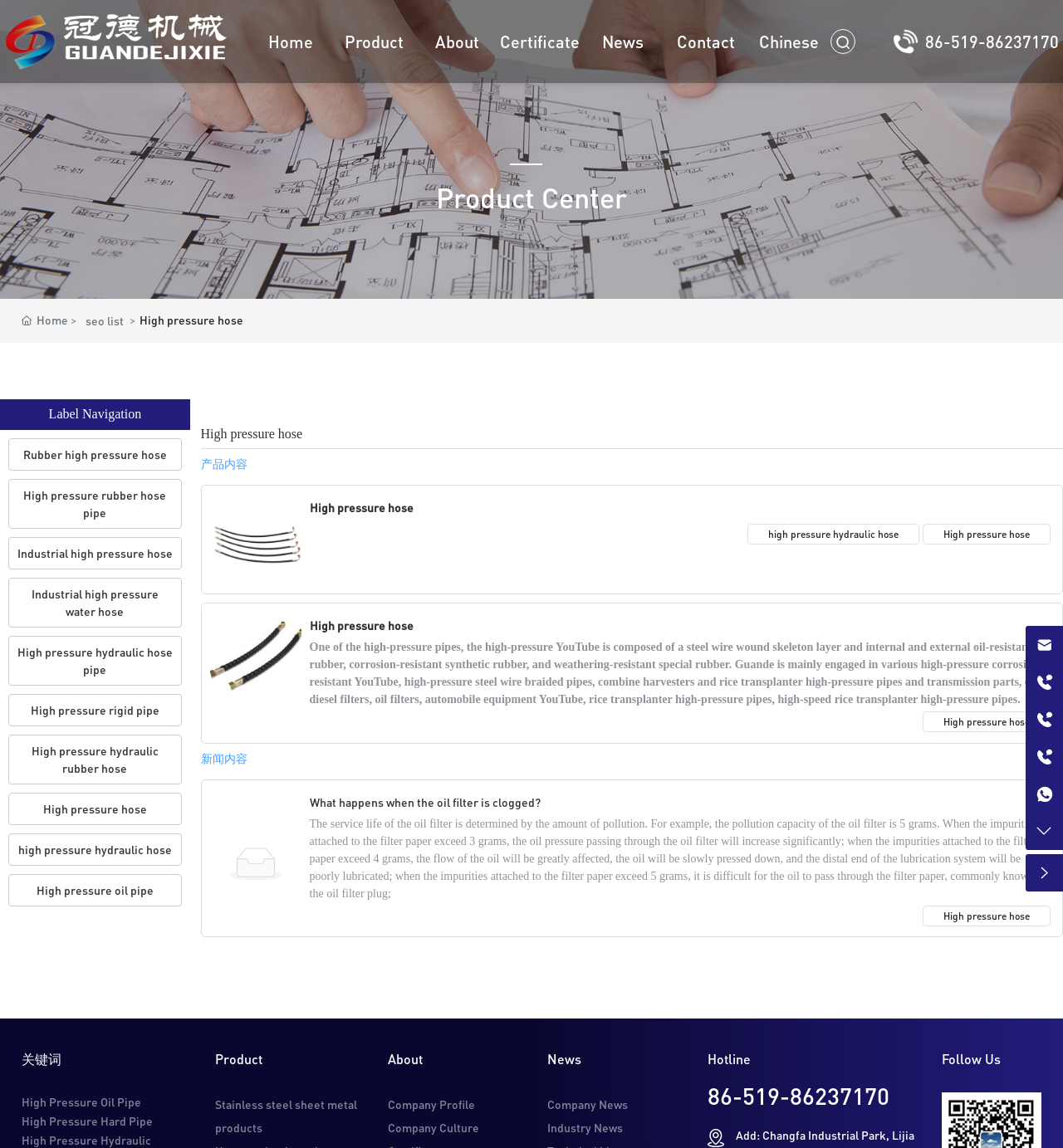Write an elaborate caption that captures the essence of the webpage.

This webpage is about high-pressure hoses and related products from Changzhou Guande Machinery Co., Ltd. At the top, there is a logo and a navigation menu with links to "Home", "Product", "About", "Certificate", "News", "Contact", and "Chinese". Below the navigation menu, there is a search bar with a magnifying glass icon.

The main content area is divided into two sections. On the left, there is a product center section with a heading "Product Center" and a list of links to different types of high-pressure hoses, such as rubber high-pressure hoses, industrial high-pressure hoses, and high-pressure hydraulic hoses.

On the right, there is a section with a heading "High pressure hose" and a brief introduction to high-pressure hoses. Below the introduction, there are several links to different high-pressure hose products, each with an image and a brief description. There is also a block of text describing the features and applications of high-pressure hoses.

Further down the page, there is a news section with a heading "新闻内容" and a list of news articles related to high-pressure hoses and oil filters. Each news article has a title and a brief summary.

At the bottom of the page, there are several sections with links to other pages, including "Product", "About", "News", and "Contact". There is also a section with contact information, including a hotline, email, and phone numbers. Additionally, there are links to social media platforms and a WhatsApp contact.